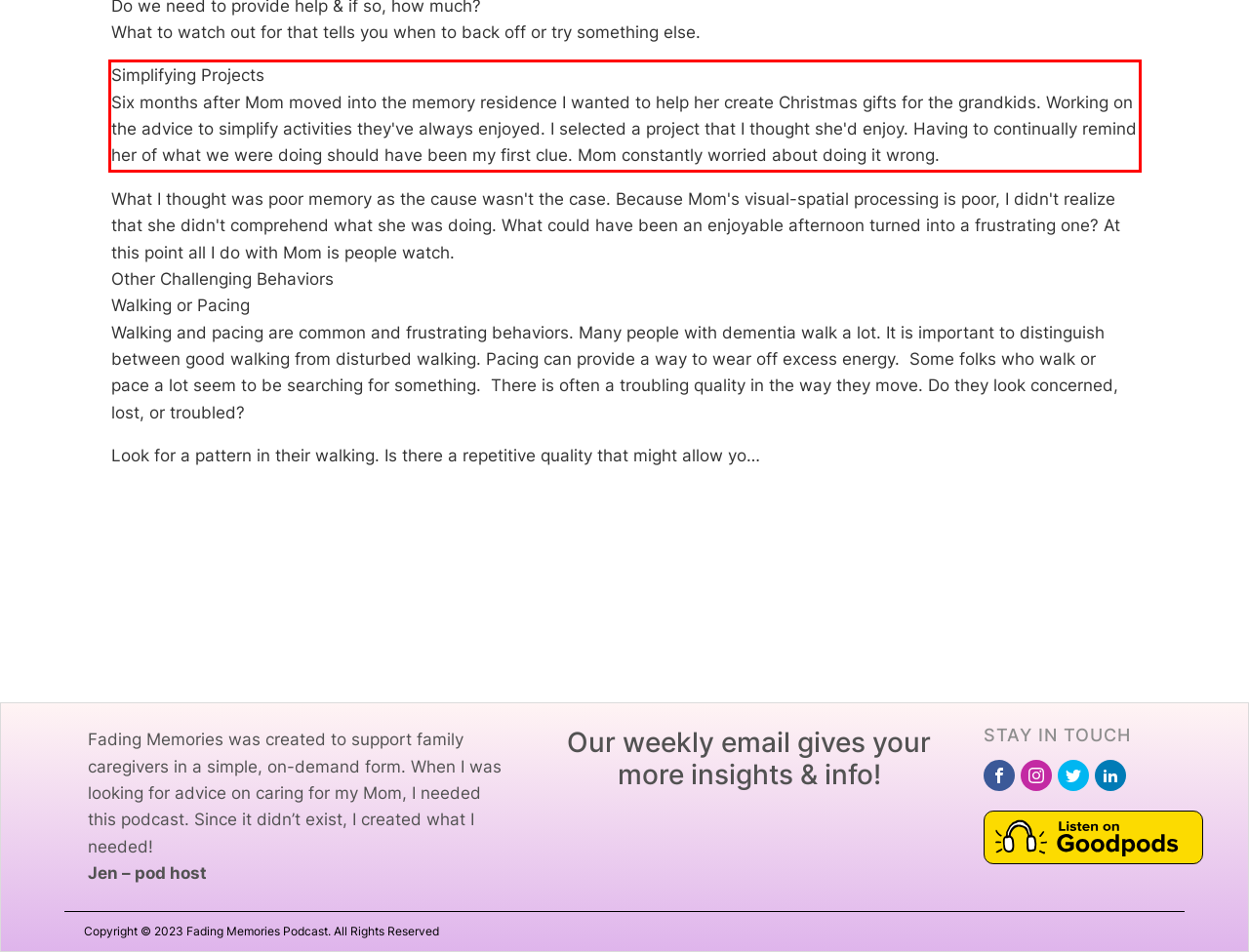Inspect the webpage screenshot that has a red bounding box and use OCR technology to read and display the text inside the red bounding box.

Simplifying Projects Six months after Mom moved into the memory residence I wanted to help her create Christmas gifts for the grandkids. Working on the advice to simplify activities they've always enjoyed. I selected a project that I thought she'd enjoy. Having to continually remind her of what we were doing should have been my first clue. Mom constantly worried about doing it wrong.